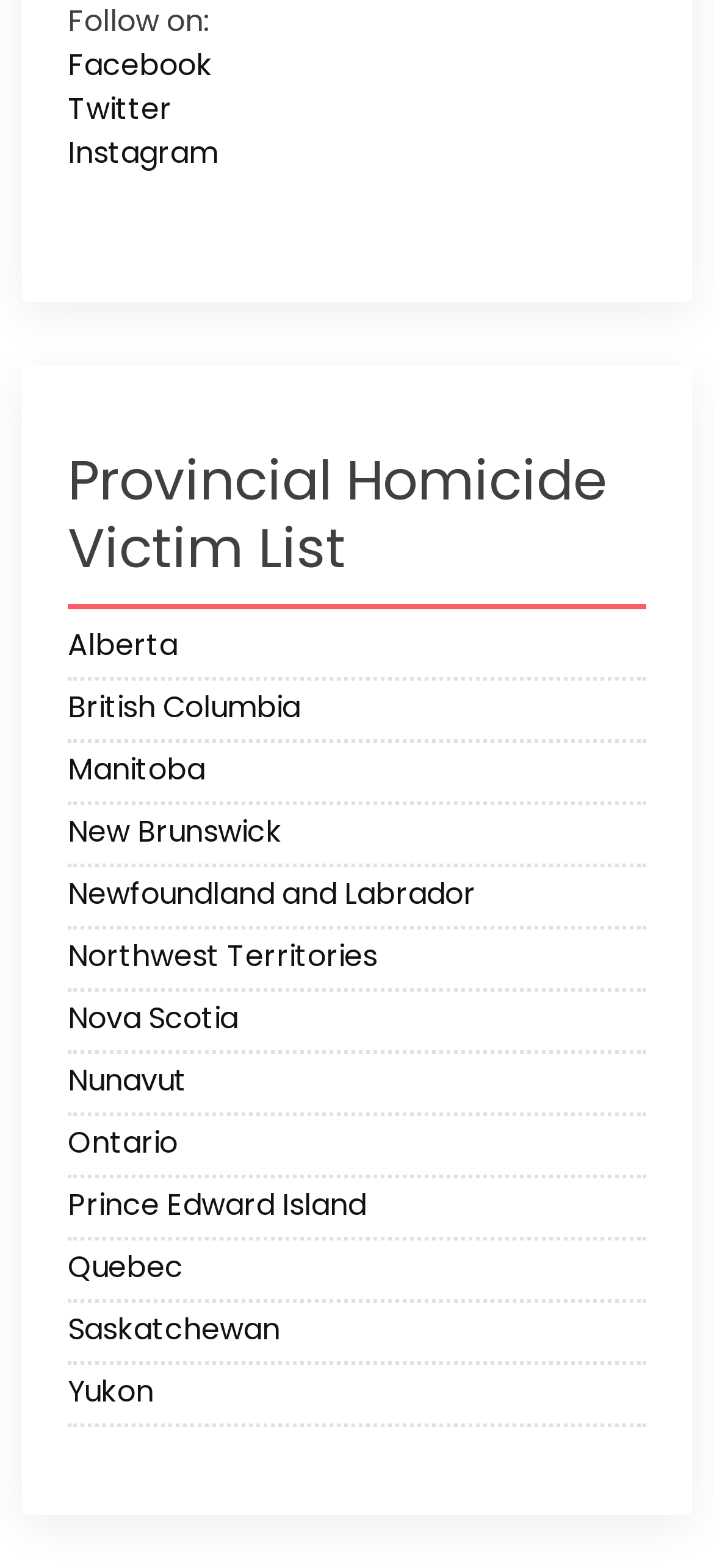Provide the bounding box coordinates for the UI element that is described by this text: "Newfoundland and Labrador". The coordinates should be in the form of four float numbers between 0 and 1: [left, top, right, bottom].

[0.095, 0.556, 0.905, 0.59]